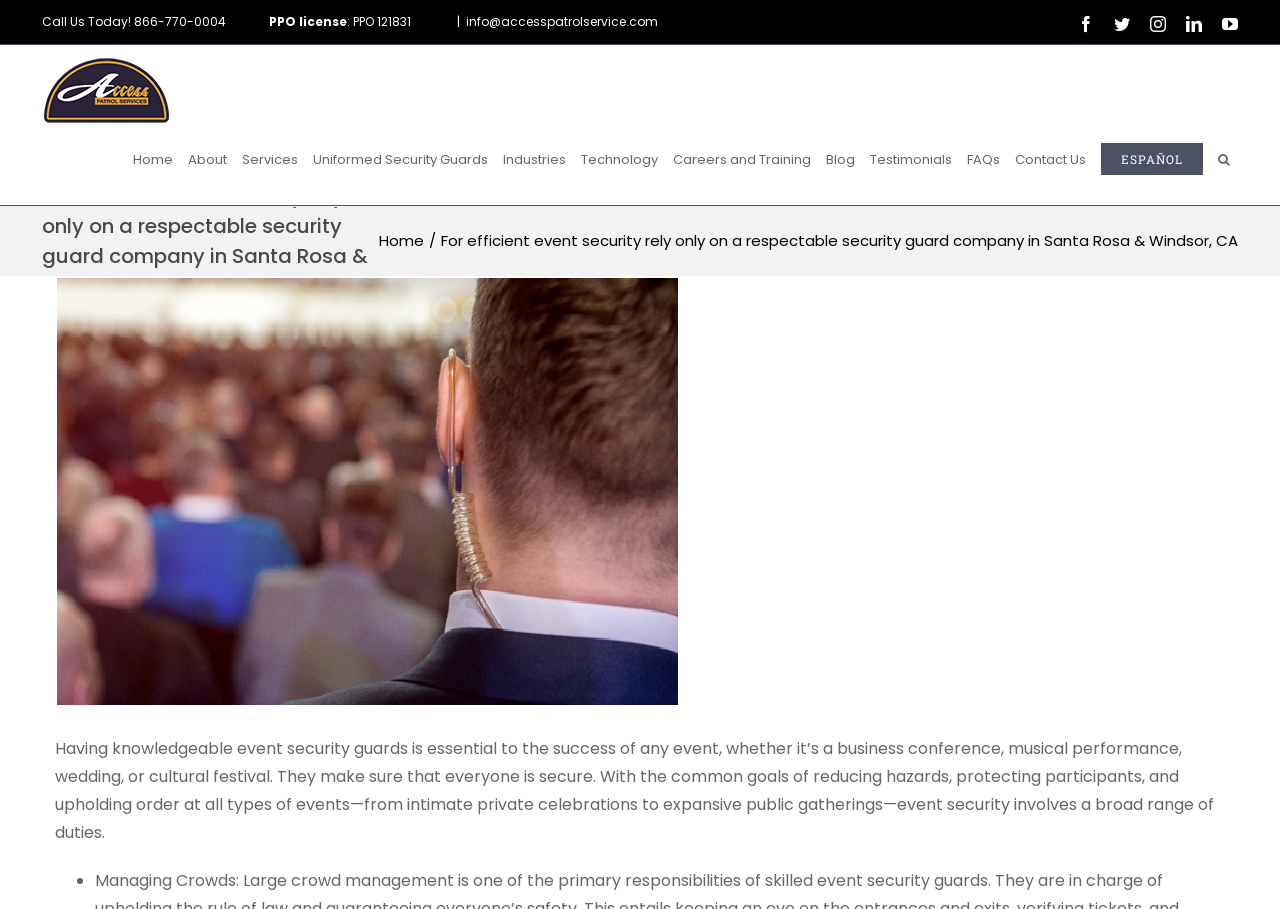Answer the question below in one word or phrase:
What types of events do event security guards provide services for?

Business conferences, musical performances, weddings, cultural festivals